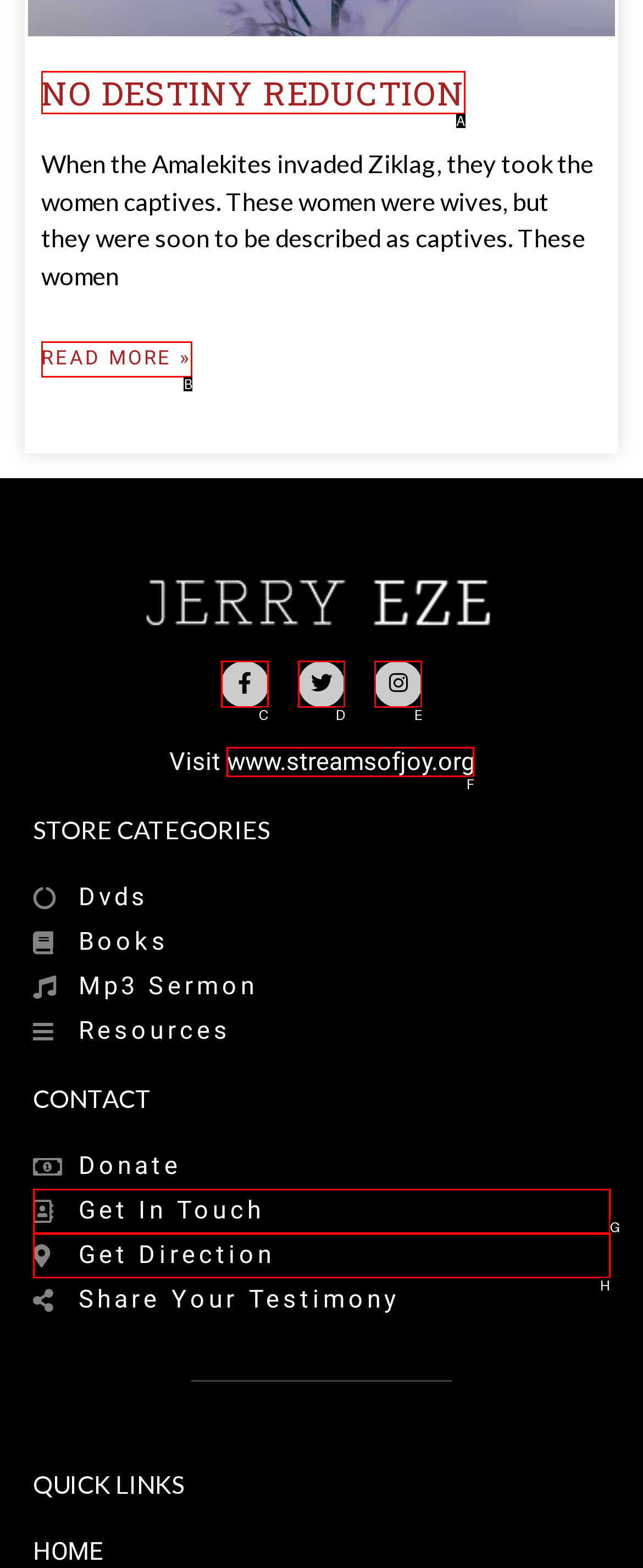Identify the HTML element that corresponds to the following description: Get direction Provide the letter of the best matching option.

H